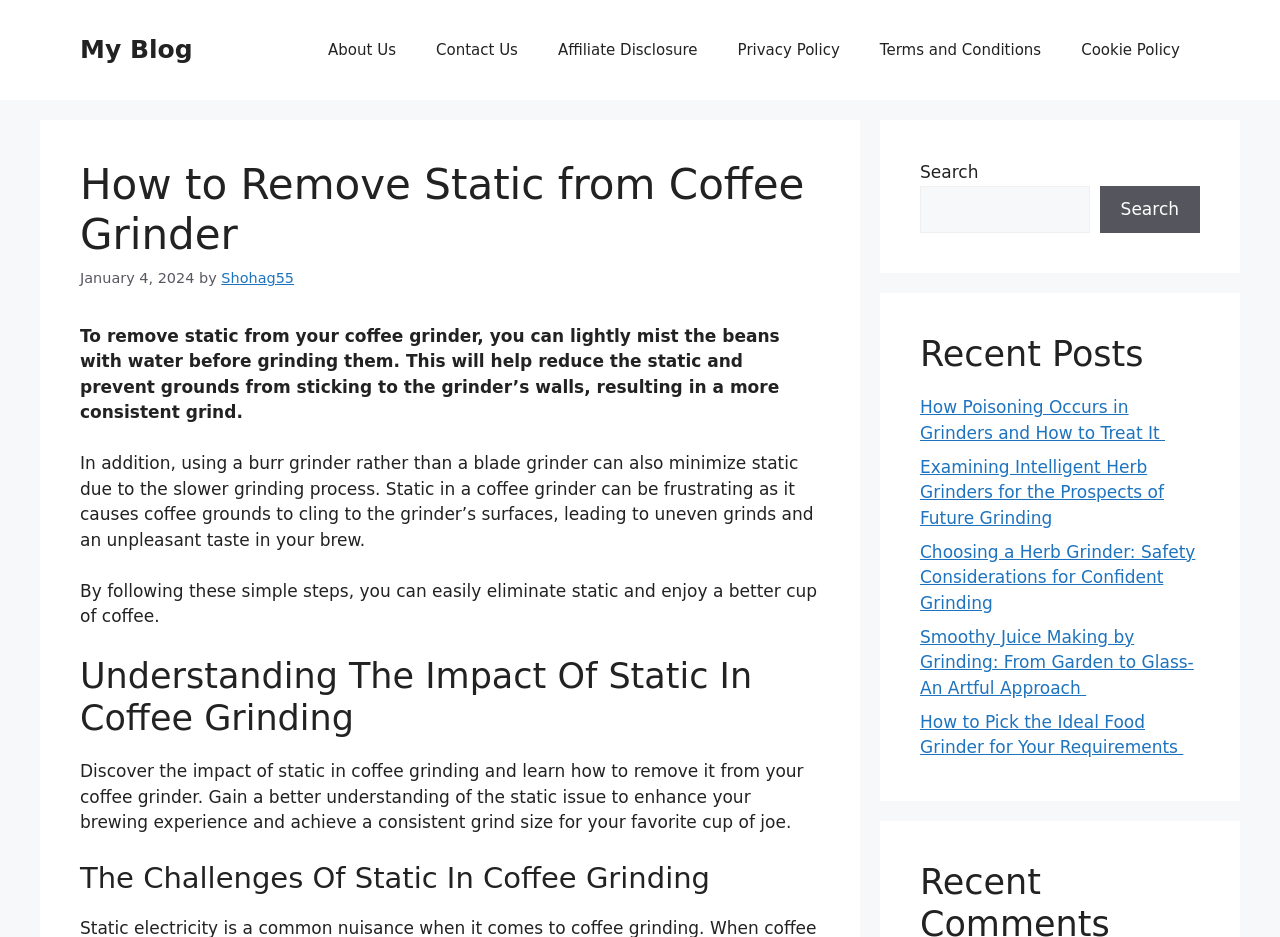Find the bounding box coordinates for the area that should be clicked to accomplish the instruction: "Read the article about how poisoning occurs in grinders".

[0.719, 0.424, 0.91, 0.472]